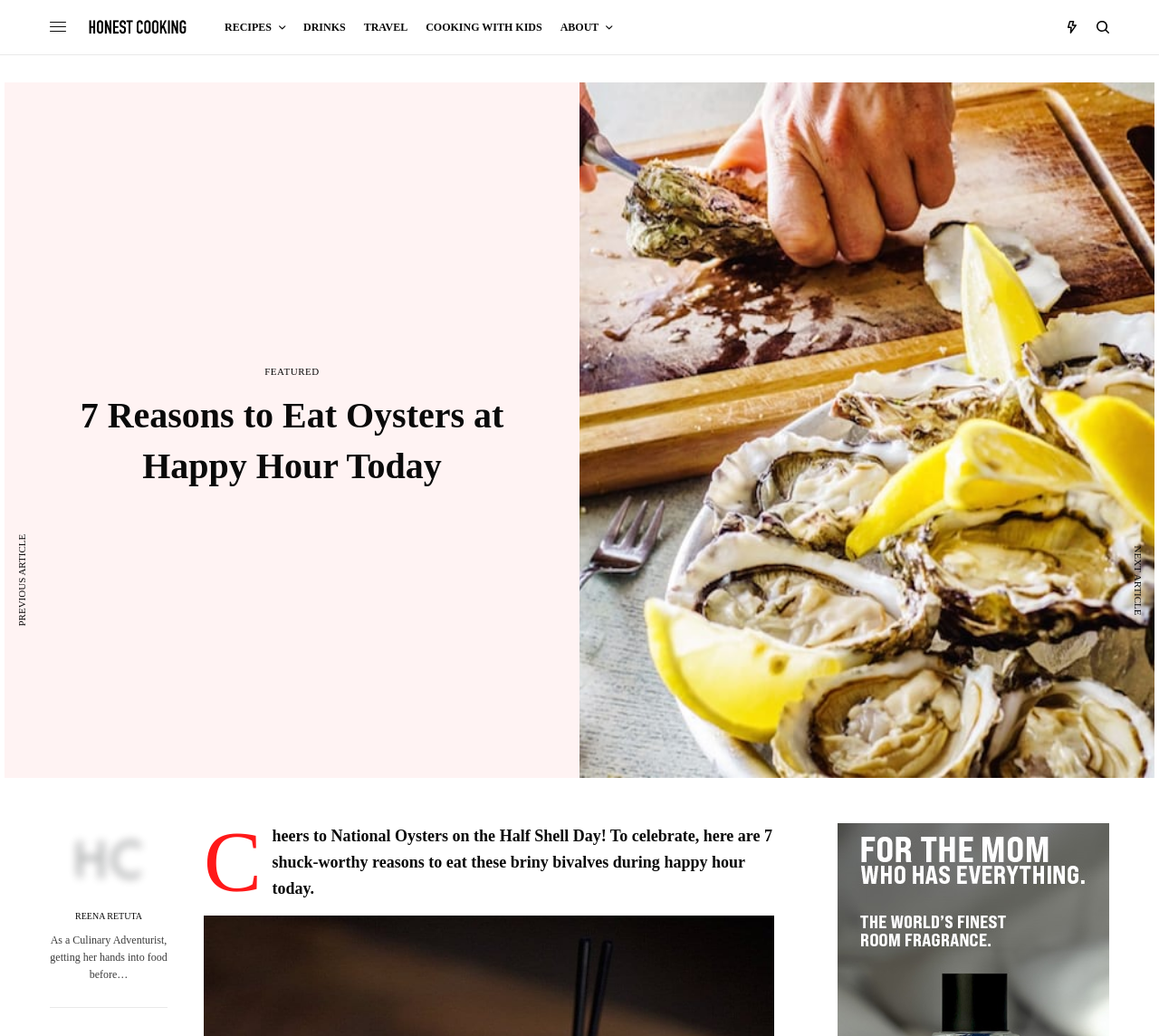Can you find the bounding box coordinates for the element that needs to be clicked to execute this instruction: "click the 'REENA RETUTA' link"? The coordinates should be given as four float numbers between 0 and 1, i.e., [left, top, right, bottom].

[0.043, 0.88, 0.145, 0.889]